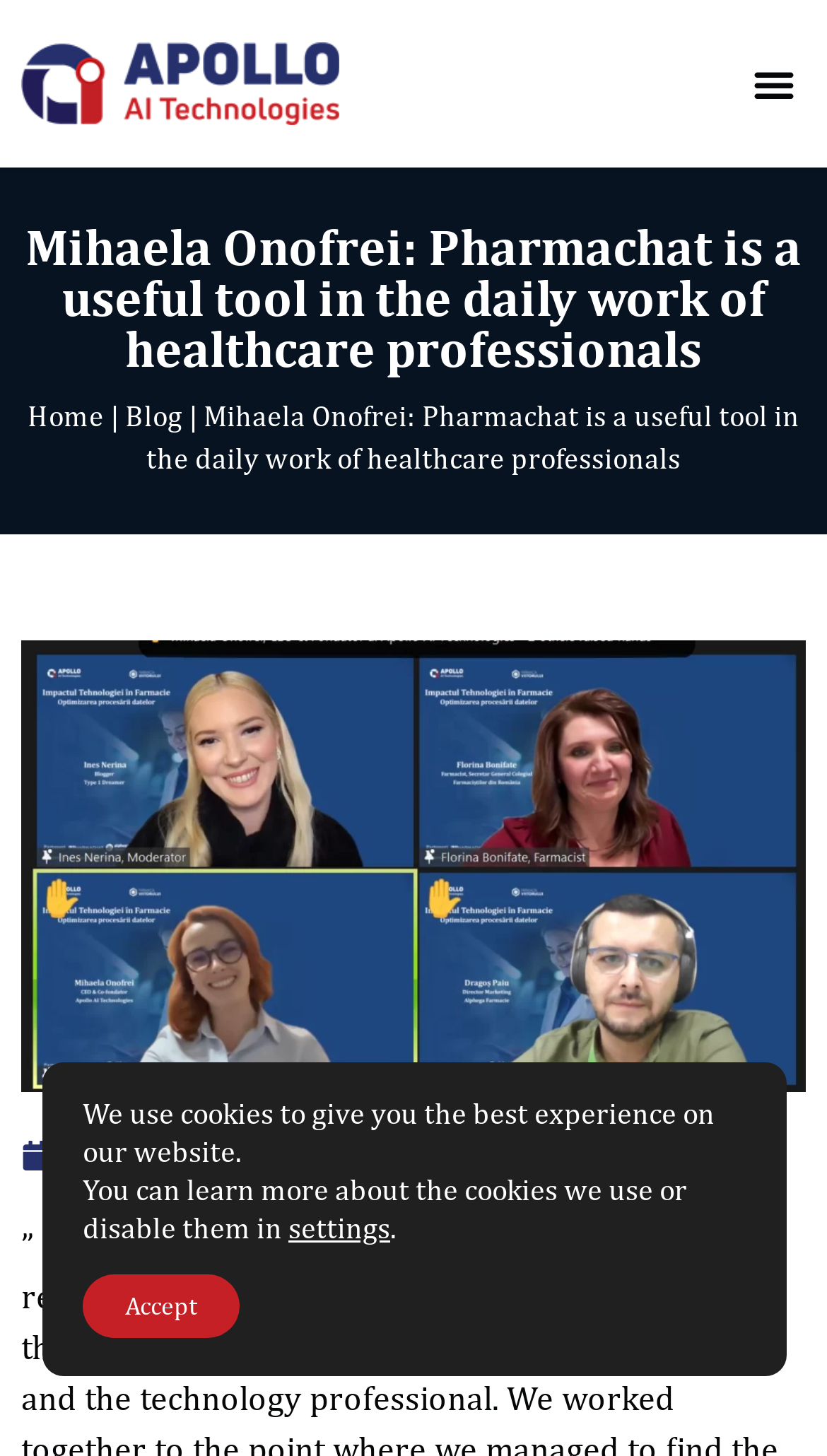Answer in one word or a short phrase: 
How many links are in the main menu?

3